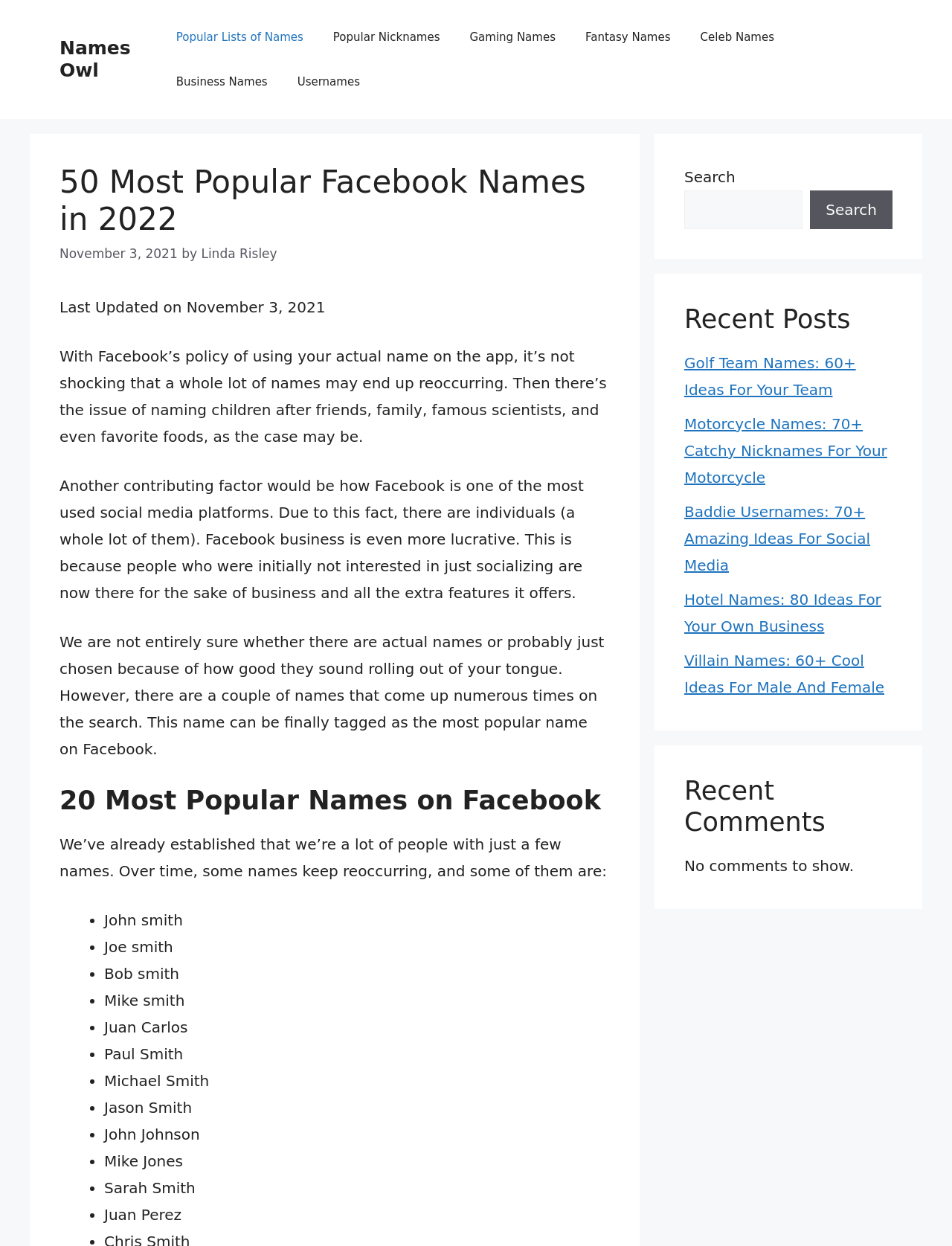Give a concise answer using one word or a phrase to the following question:
How many popular Facebook names are listed?

20